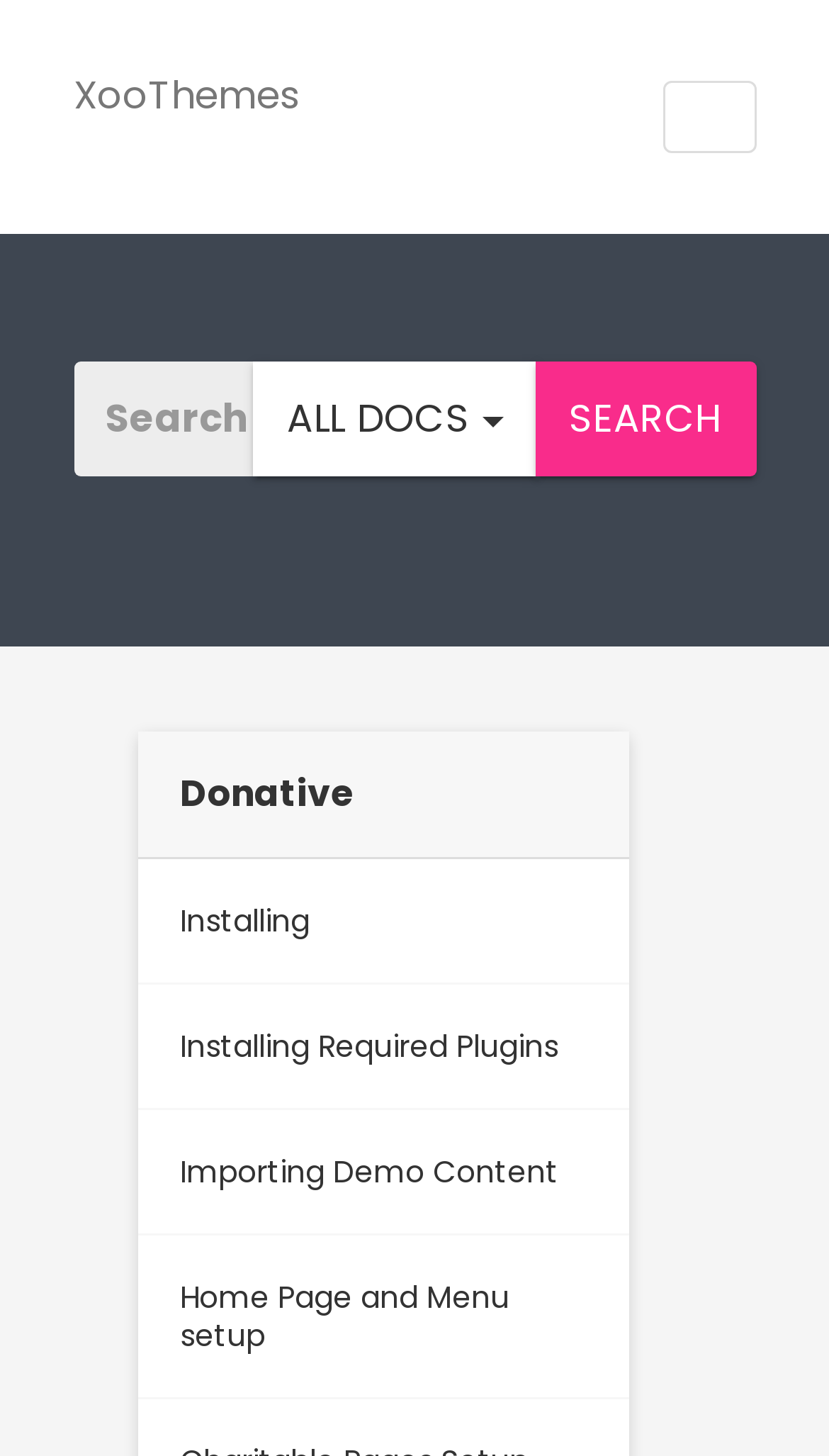Please find the bounding box coordinates for the clickable element needed to perform this instruction: "Go to Installing".

[0.165, 0.59, 0.758, 0.676]